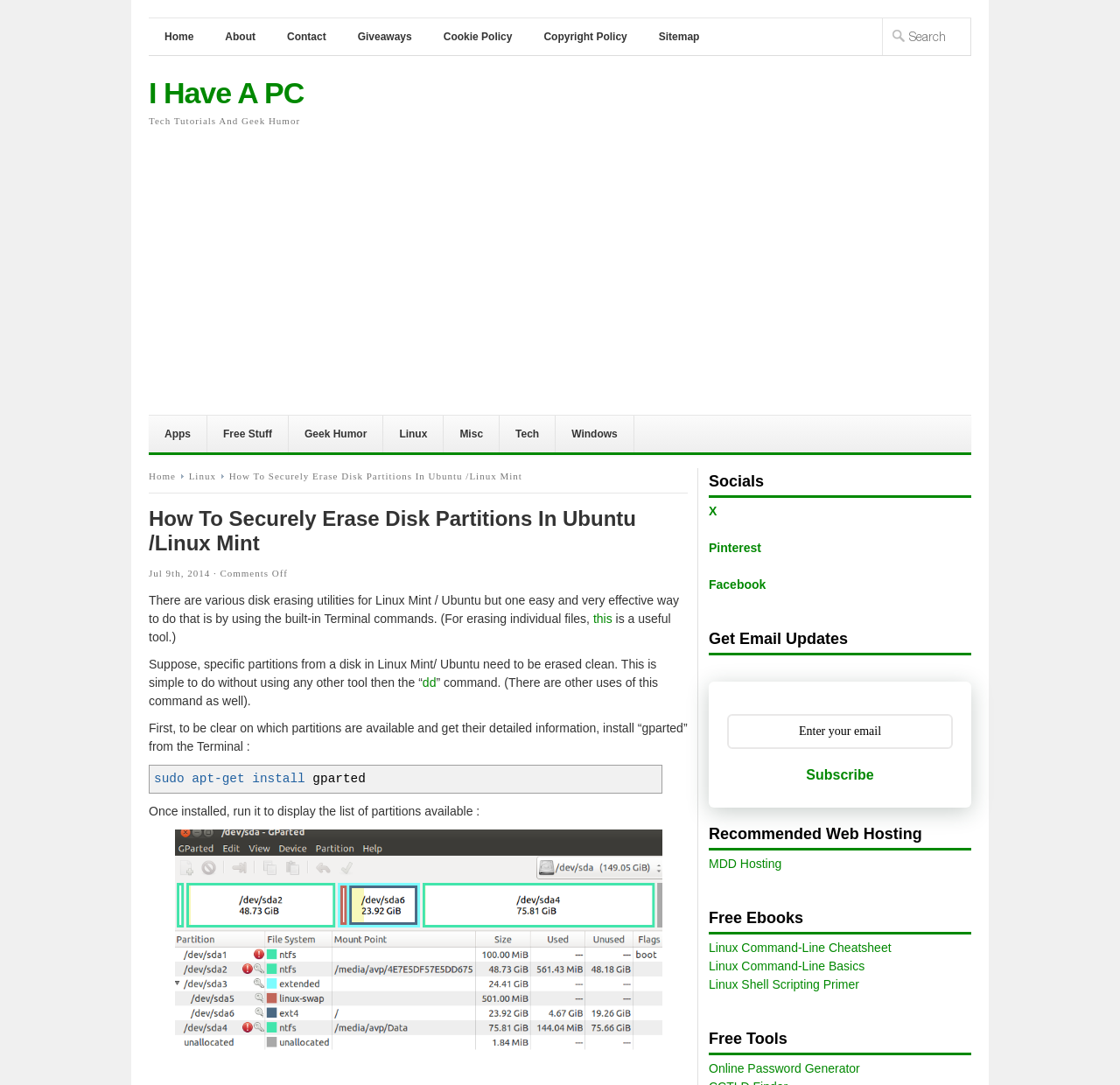Identify and generate the primary title of the webpage.

I Have A PC